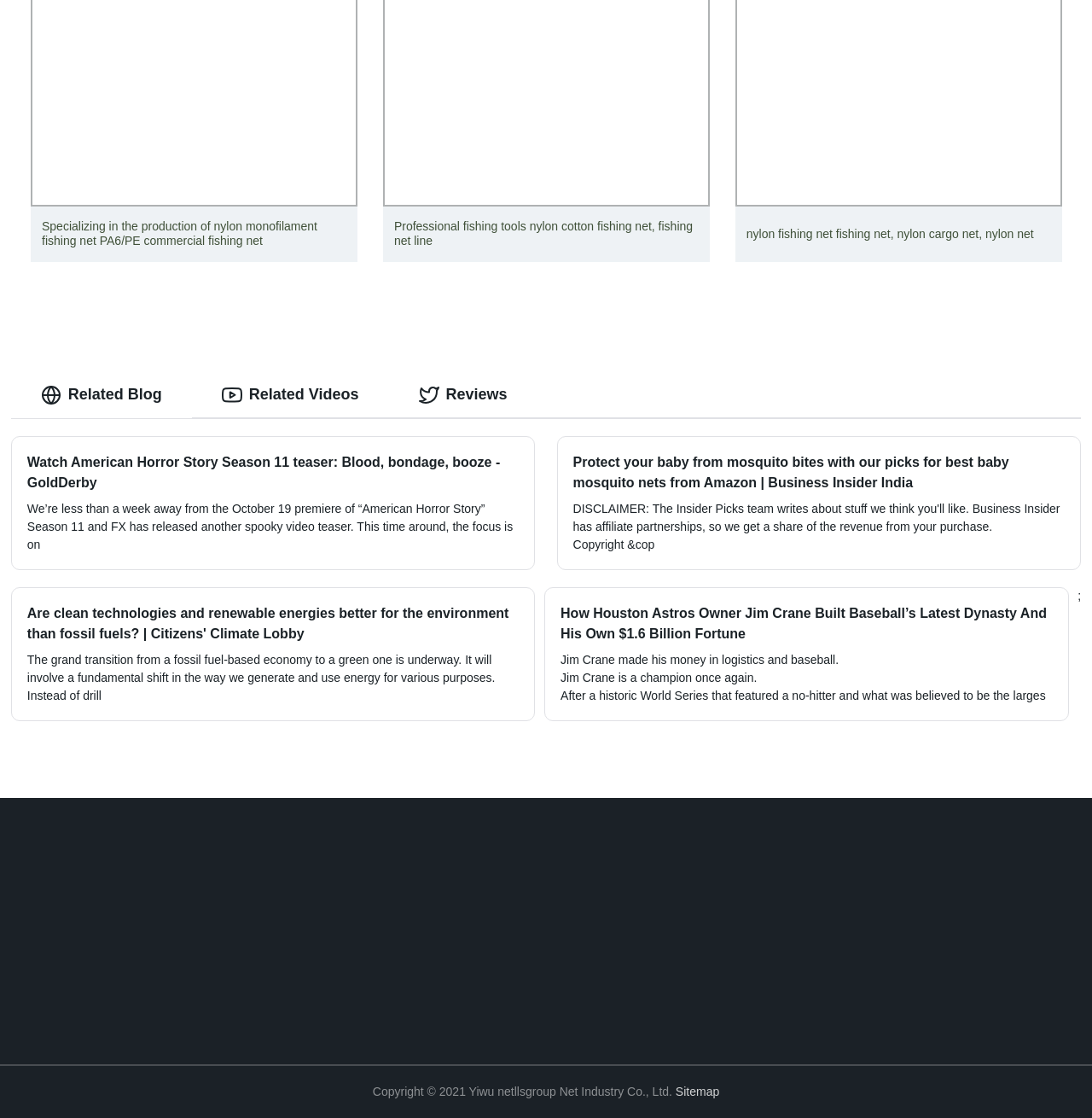Identify the bounding box coordinates necessary to click and complete the given instruction: "Click on the 'Reviews' tab".

[0.356, 0.333, 0.492, 0.373]